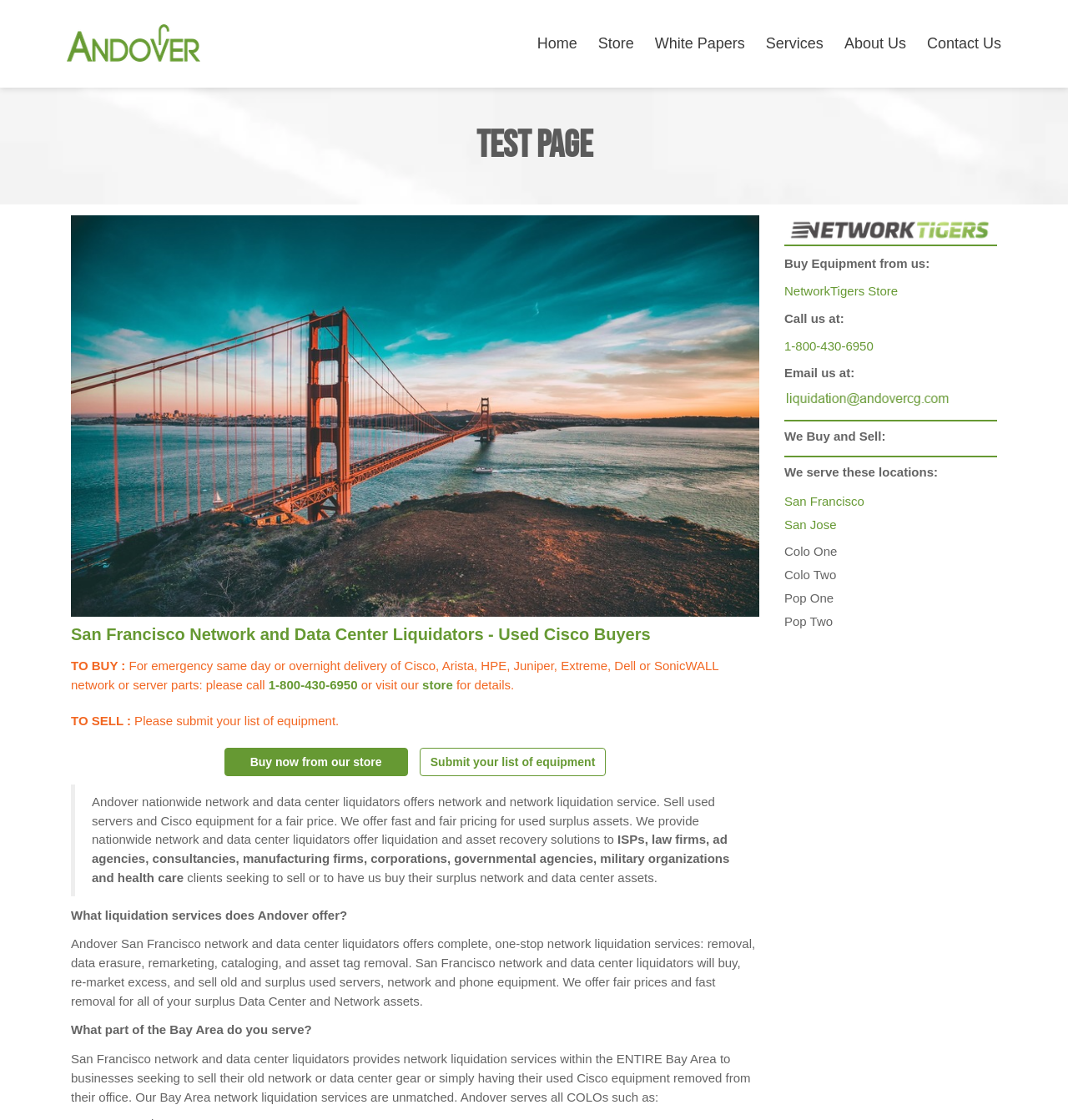Please identify the bounding box coordinates of the clickable element to fulfill the following instruction: "Buy equipment from NetworkTigers Store". The coordinates should be four float numbers between 0 and 1, i.e., [left, top, right, bottom].

[0.734, 0.253, 0.841, 0.266]